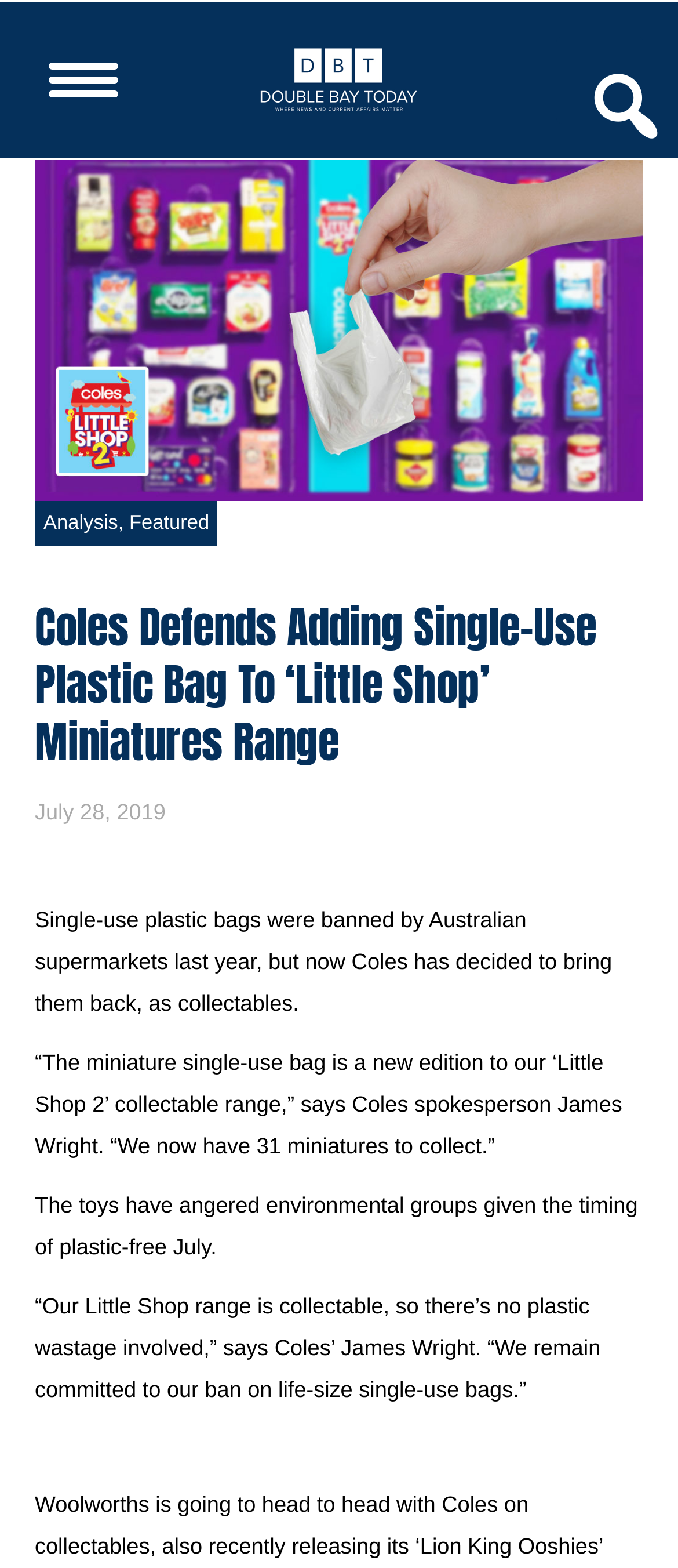Offer a comprehensive description of the webpage’s content and structure.

The webpage appears to be a news article about Coles, an Australian supermarket, bringing back single-use plastic bags as collectables. At the top left corner, there is a button labeled "Menu". Next to it, on the top center, is a link to the DBTLOGOretina, accompanied by an image of the same logo. On the top right corner, there is a search form.

Below the search form, there is an image of a clap icon. On the top left side, below the menu button, there are three links: "Analysis", "Featured", and a comma separating them. 

The main content of the webpage starts with a heading that reads "Coles Defends Adding Single-Use Plastic Bag To ‘Little Shop’ Miniatures Range". Below the heading, there is a date "July 28, 2019". 

The article consists of four paragraphs of text. The first paragraph explains that Coles has brought back single-use plastic bags as collectables. The second paragraph quotes a Coles spokesperson, James Wright, about the new edition to their "Little Shop 2" collectable range. The third paragraph mentions that environmental groups are angered by the timing of the release, given that it is plastic-free July. The fourth paragraph quotes James Wright again, stating that the collectable range does not involve plastic wastage and that Coles remains committed to their ban on life-size single-use bags.